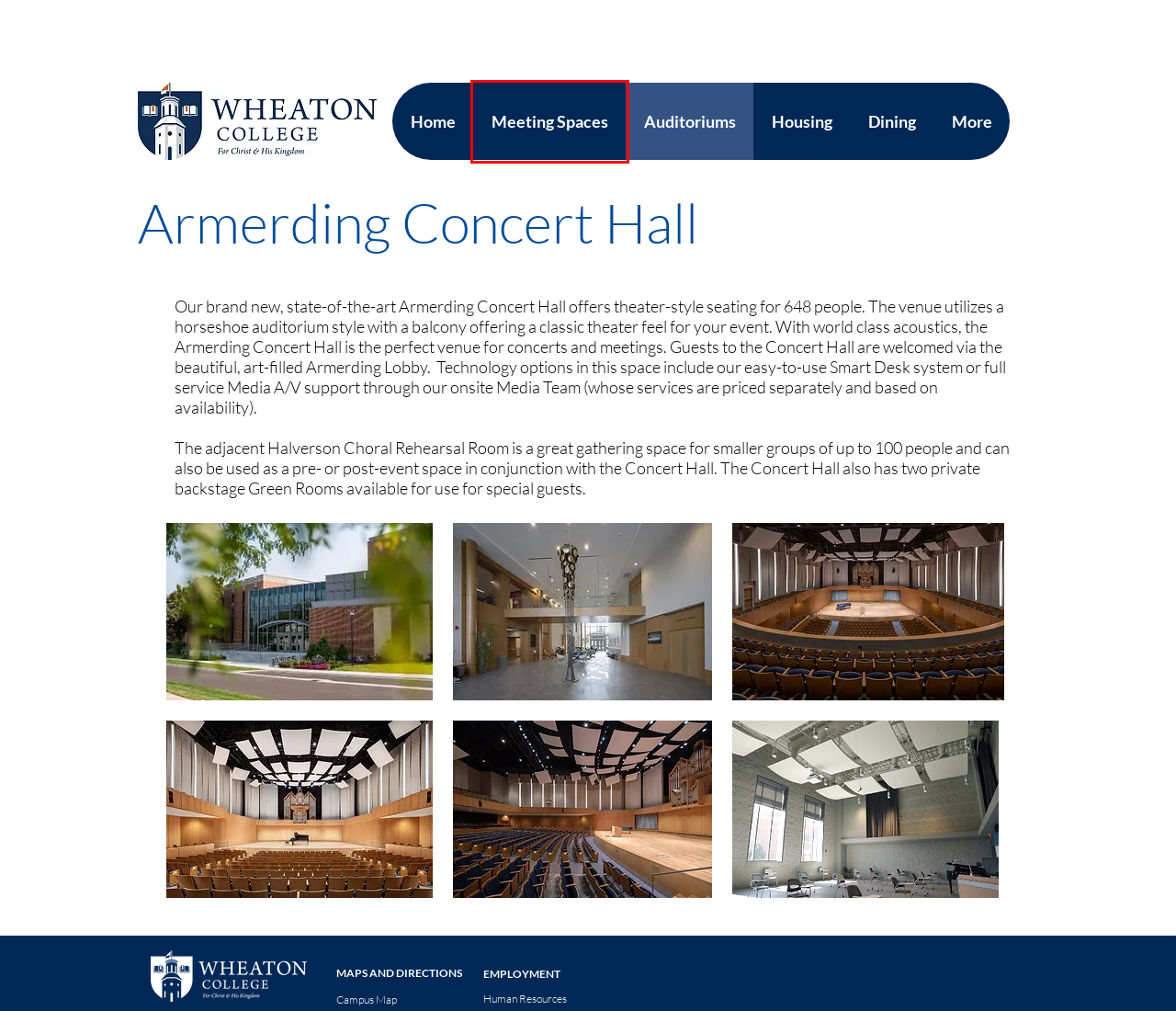Consider the screenshot of a webpage with a red bounding box around an element. Select the webpage description that best corresponds to the new page after clicking the element inside the red bounding box. Here are the candidates:
A. Video Campus Tour - Wheaton College, IL
B. Meeting Spaces | Wheaton College Event Services
C. Auditoriums | Wheaton College Event Services
D. Human Resources - Wheaton College, IL
E. Housing | Wheaton College Event Services
F. Campus Map and Information - Wheaton College, IL
G. Dining and Catering | Bon Appetit at Wheaton
H. Wheaton College Event Services | Christian Conference Venue

B